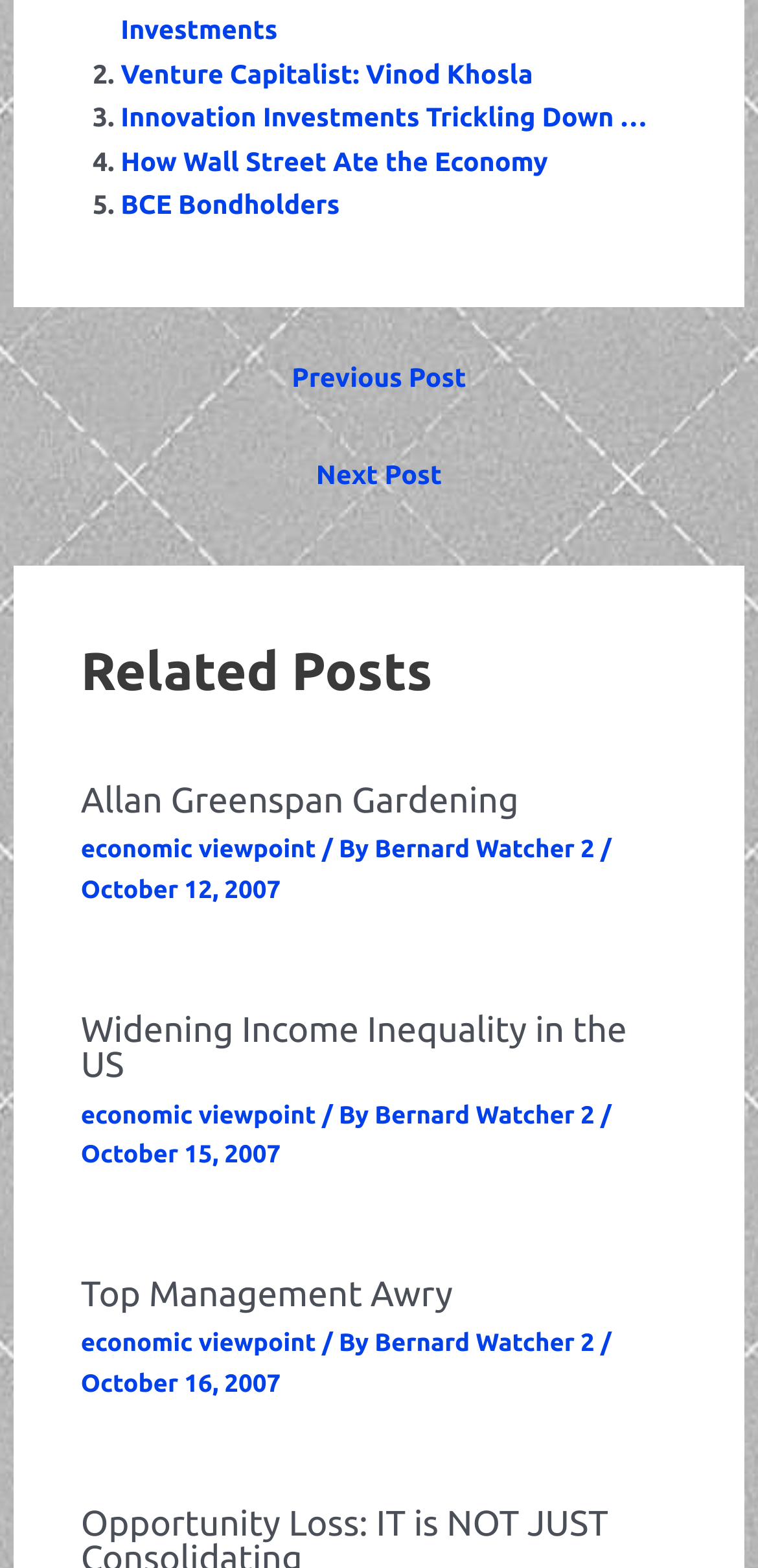Please identify the coordinates of the bounding box that should be clicked to fulfill this instruction: "Go to 'Previous Post'".

[0.043, 0.224, 0.957, 0.263]